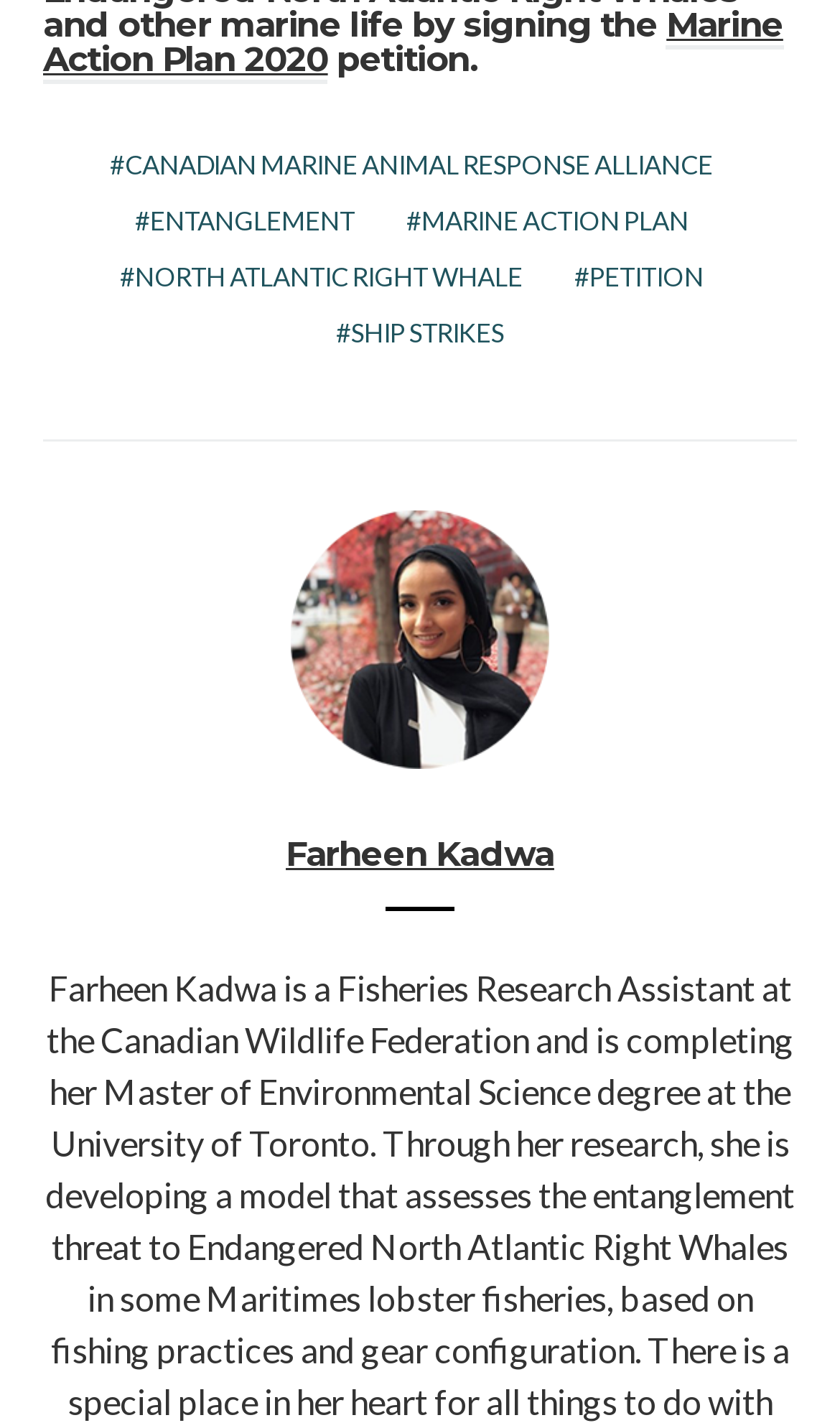What is the purpose of the '#PETITION' link?
Please ensure your answer to the question is detailed and covers all necessary aspects.

The '#PETITION' link is likely related to a petition for a marine conservation cause, and clicking on it would allow users to sign the petition and show their support.